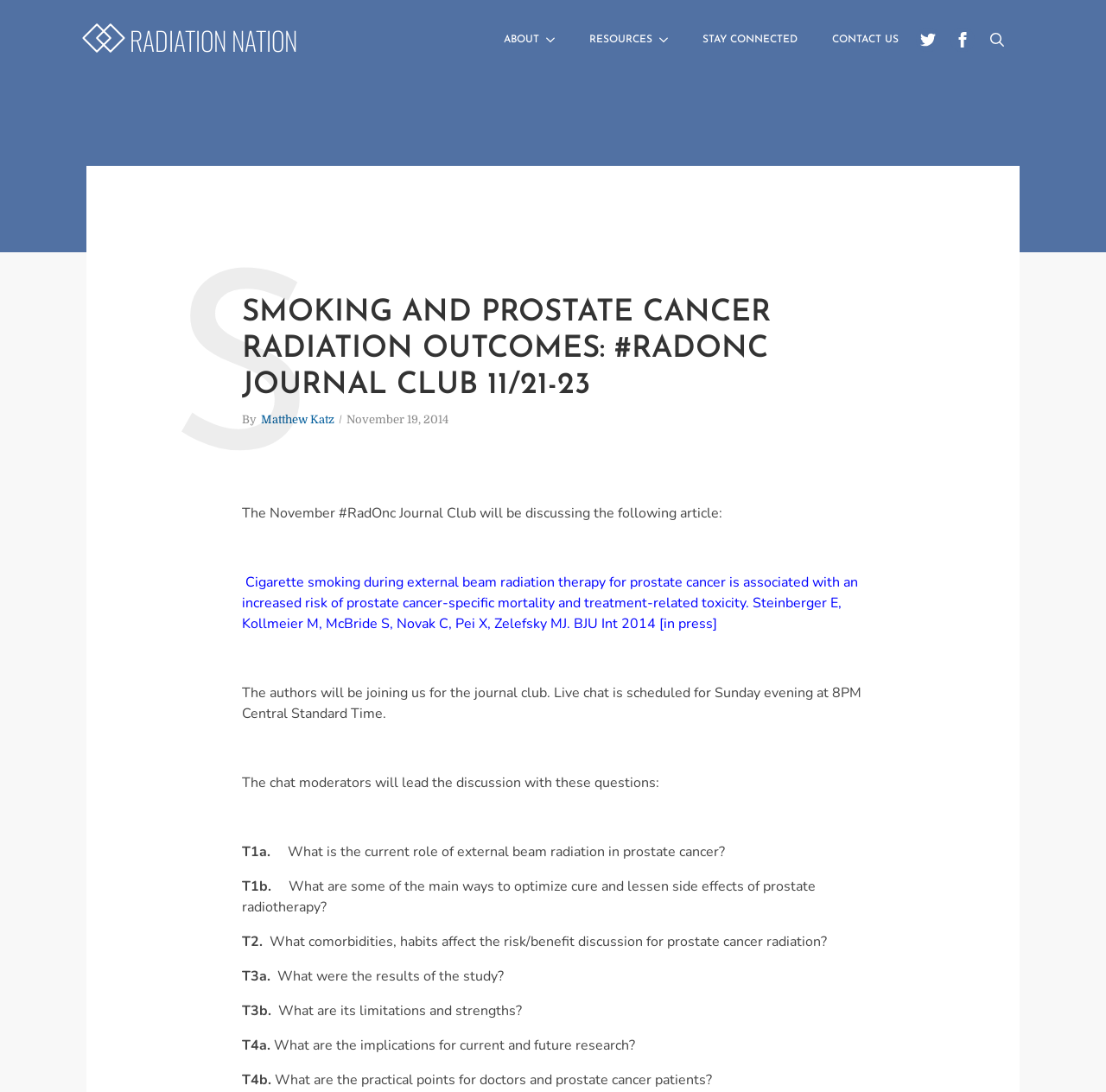Please determine the bounding box coordinates of the section I need to click to accomplish this instruction: "Join the live chat on Sunday evening".

[0.219, 0.625, 0.779, 0.662]